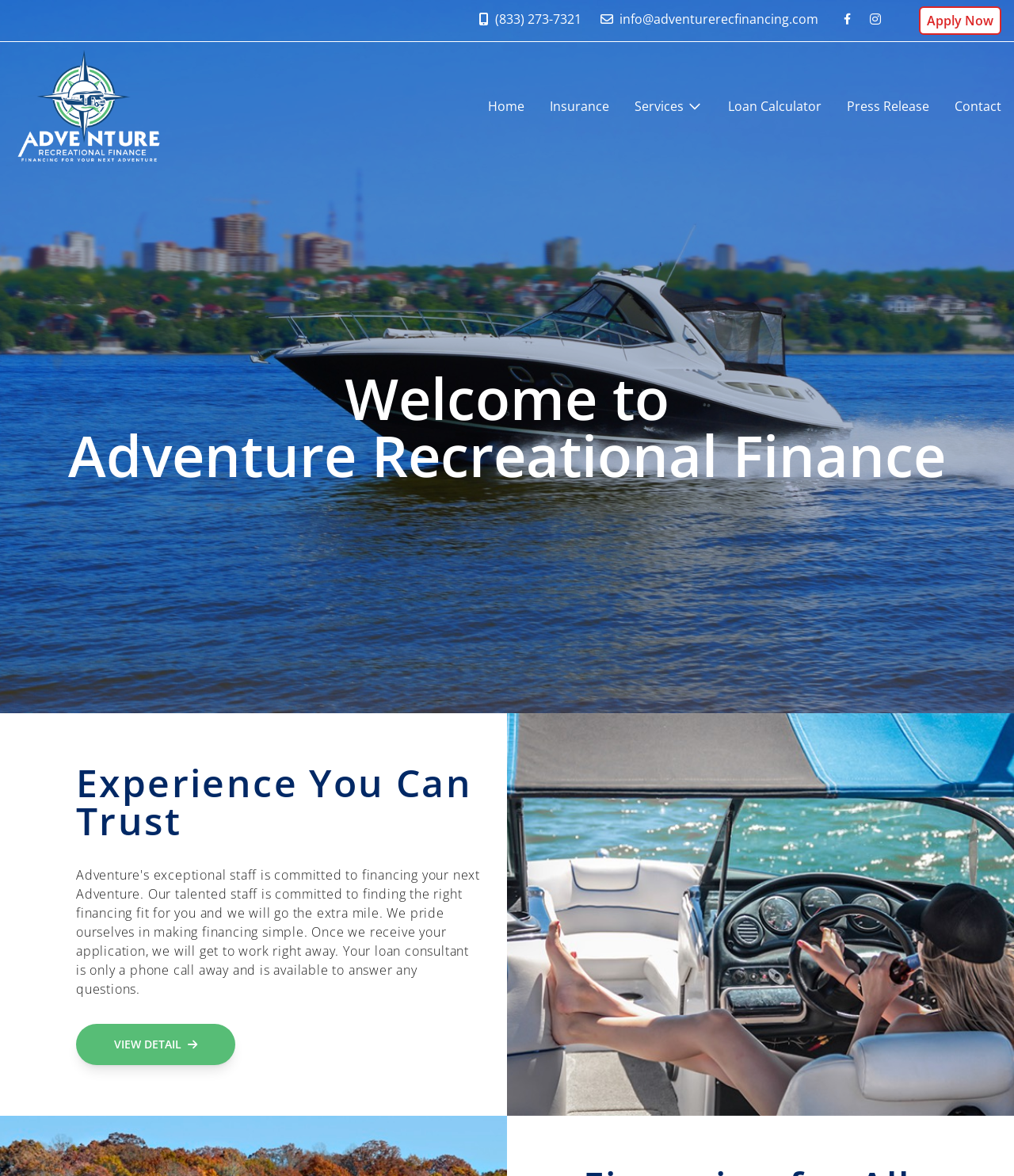Determine the bounding box coordinates for the element that should be clicked to follow this instruction: "View loan calculator". The coordinates should be given as four float numbers between 0 and 1, in the format [left, top, right, bottom].

[0.718, 0.083, 0.81, 0.098]